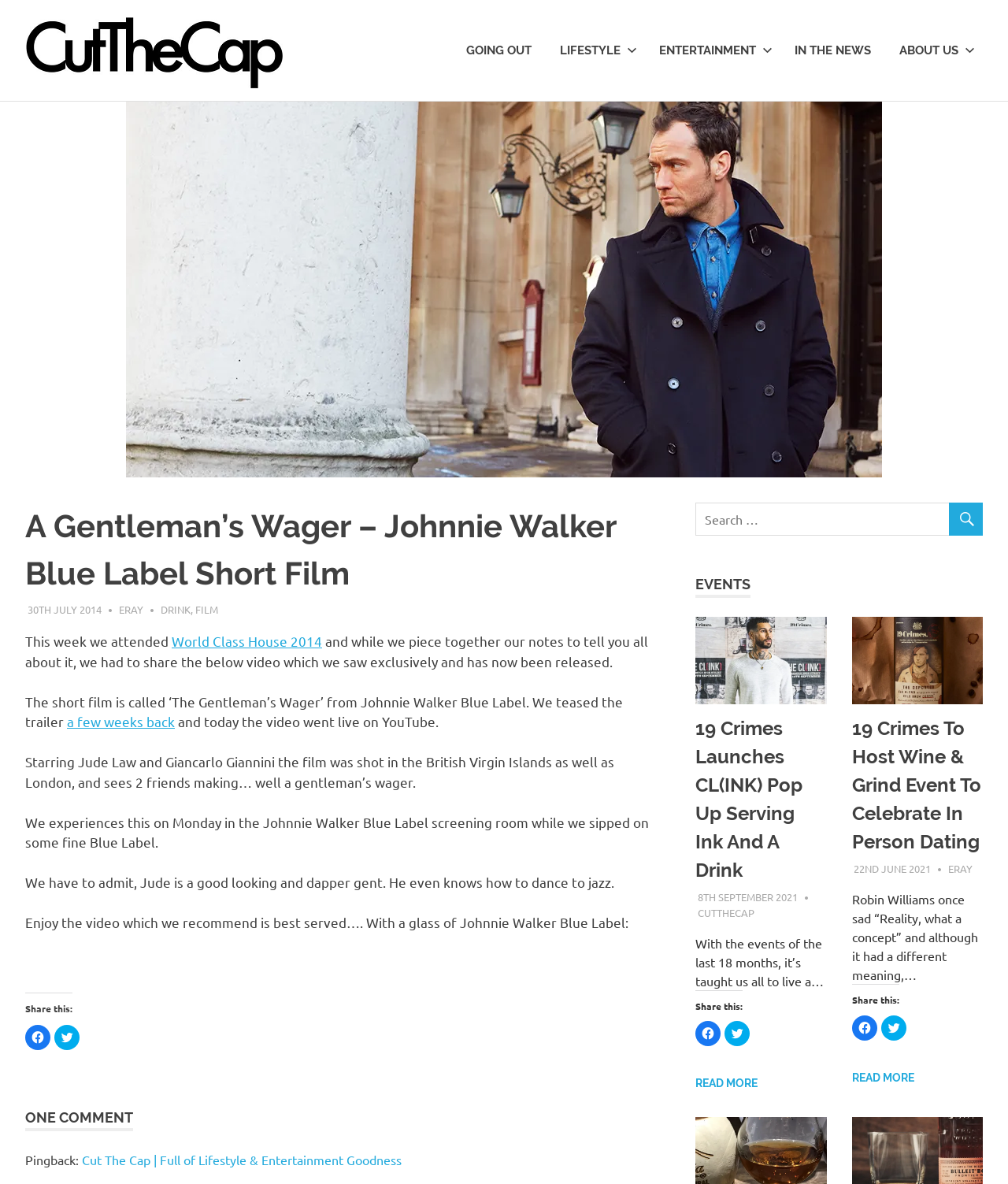Who are the stars of the short film?
Using the screenshot, give a one-word or short phrase answer.

Jude Law and Giancarlo Giannini